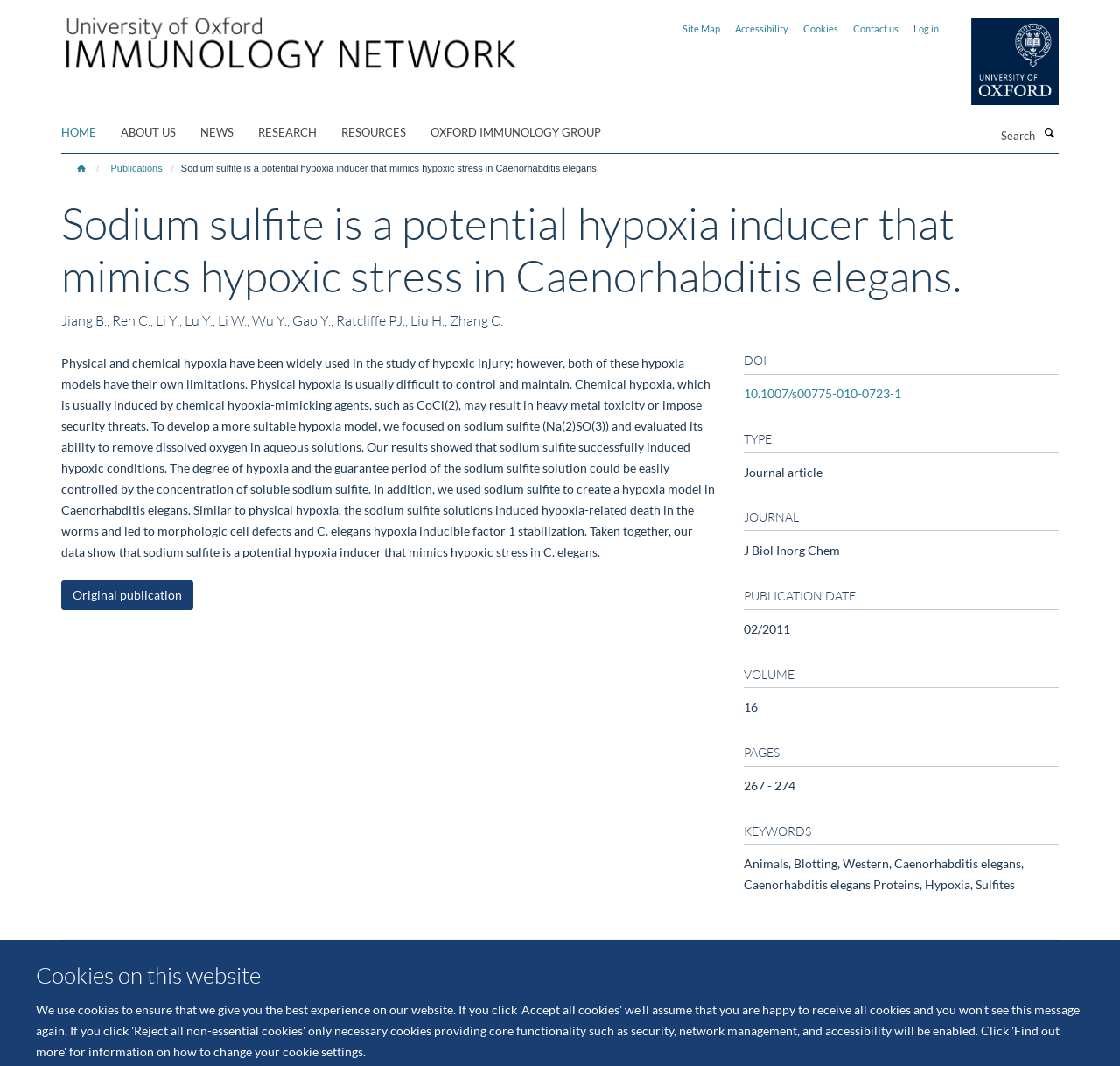Determine the bounding box coordinates for the element that should be clicked to follow this instruction: "View original publication". The coordinates should be given as four float numbers between 0 and 1, in the format [left, top, right, bottom].

[0.055, 0.544, 0.173, 0.572]